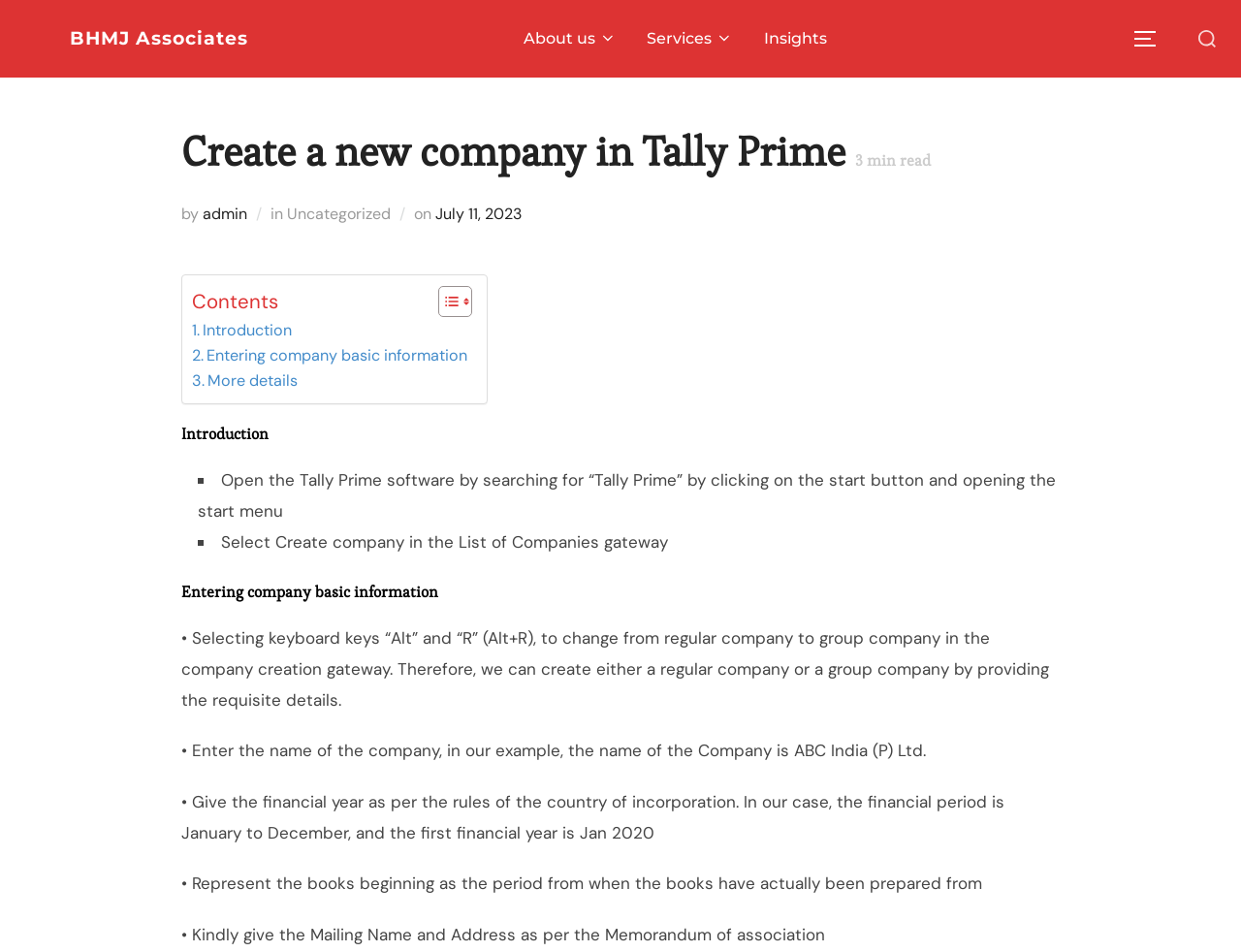Locate the bounding box coordinates of the area where you should click to accomplish the instruction: "View the HV Rack Configurable Series".

None